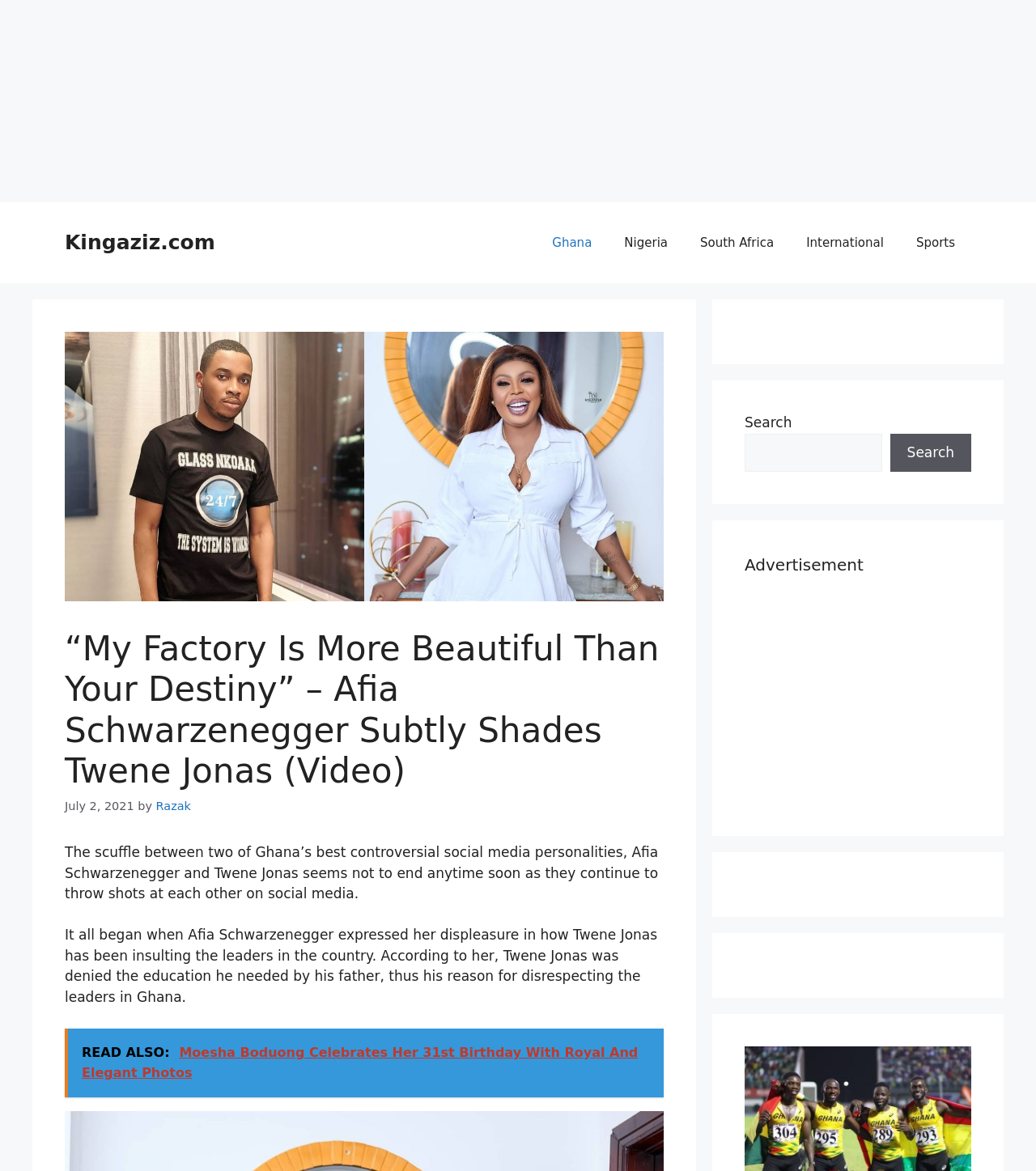Please answer the following question using a single word or phrase: 
What is the topic of the article?

Afia Schwarzenegger and Twene Jonas